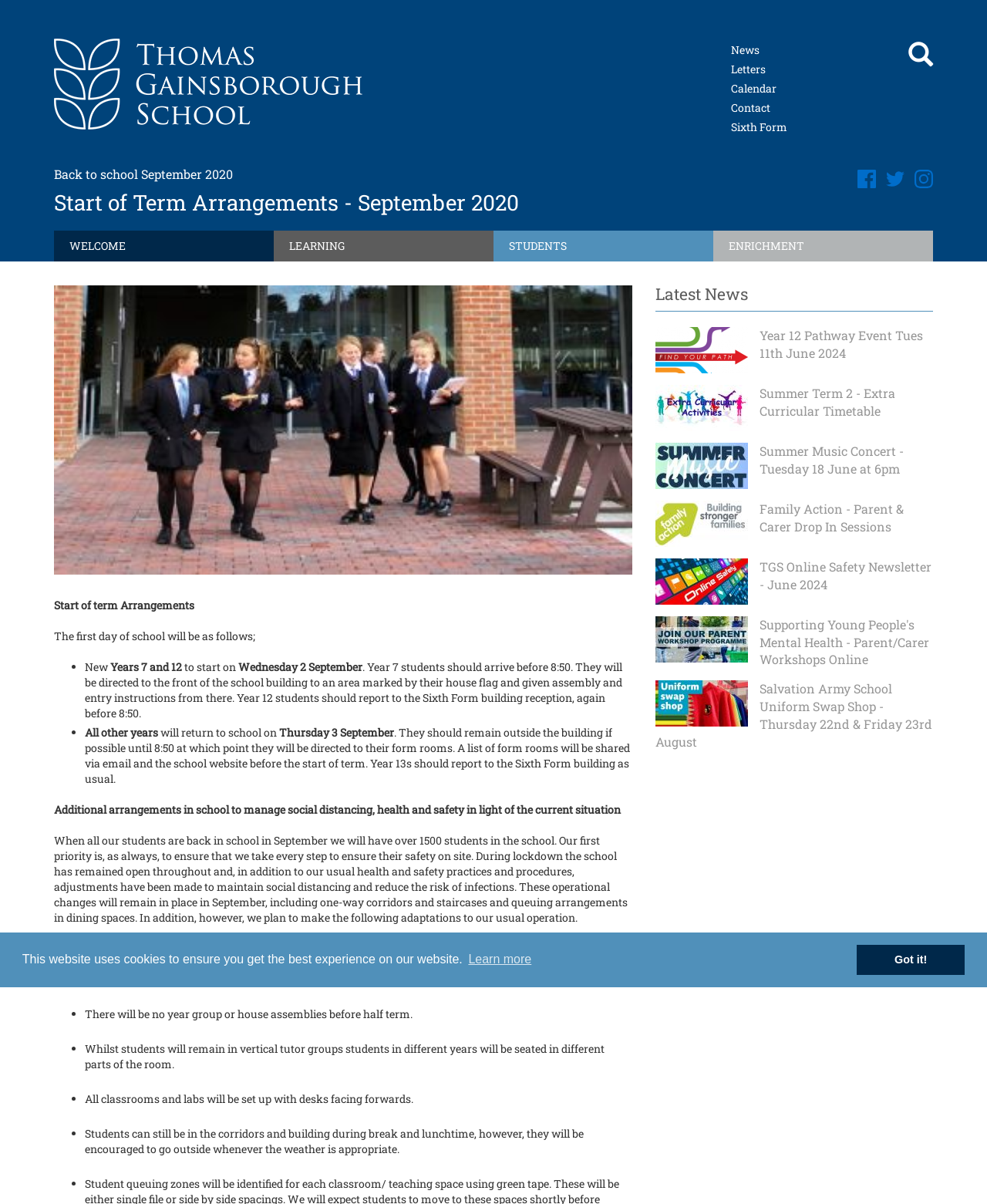What is the first day of school for new Year 7 and 12 students?
Respond to the question with a single word or phrase according to the image.

Wednesday 2 September